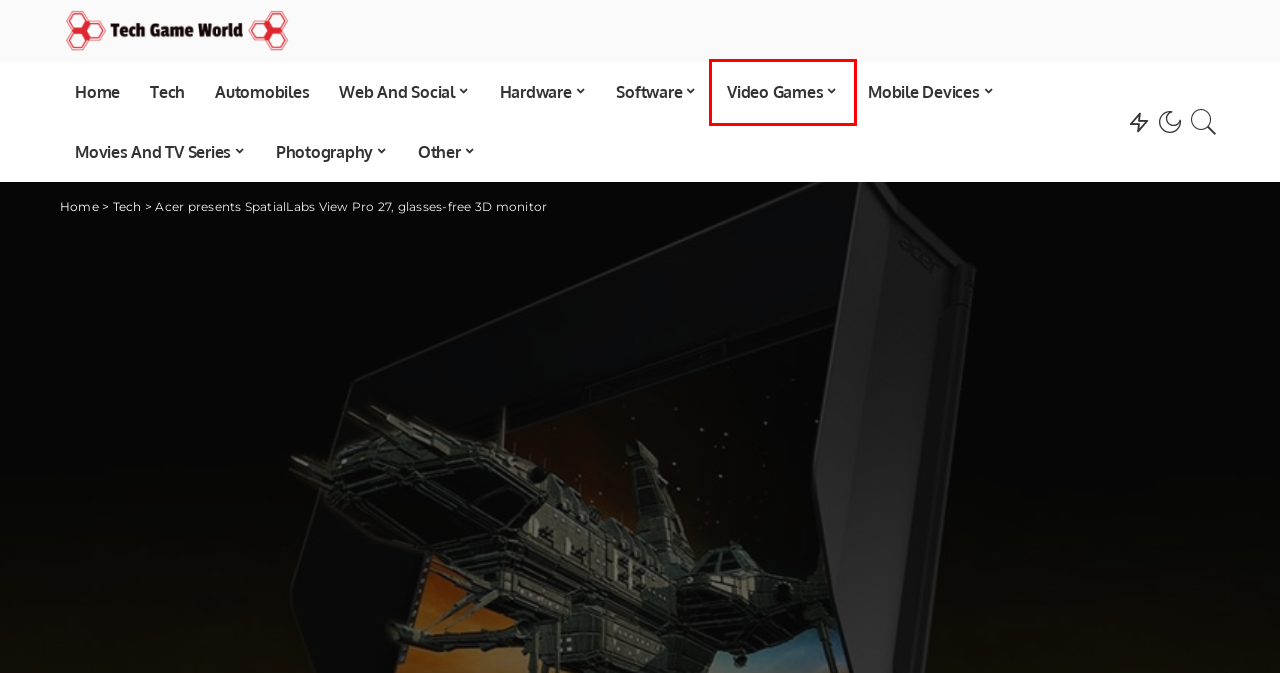Examine the screenshot of the webpage, which includes a red bounding box around an element. Choose the best matching webpage description for the page that will be displayed after clicking the element inside the red bounding box. Here are the candidates:
A. World of Technology, Video Games & Digital Entertainment
B. Mobile Devices Archives - World of Technology, Video Games & Digital Entertainment
C. Automobiles Archives - World of Technology, Video Games & Digital Entertainment
D. Movies And TV Series Archives - World of Technology, Video Games & Digital Entertainment
E. Tech Archives - World of Technology, Video Games & Digital Entertainment
F. Photography Archives - World of Technology, Video Games & Digital Entertainment
G. Software Archives - World of Technology, Video Games & Digital Entertainment
H. Video Games Archives - World of Technology, Video Games & Digital Entertainment

H